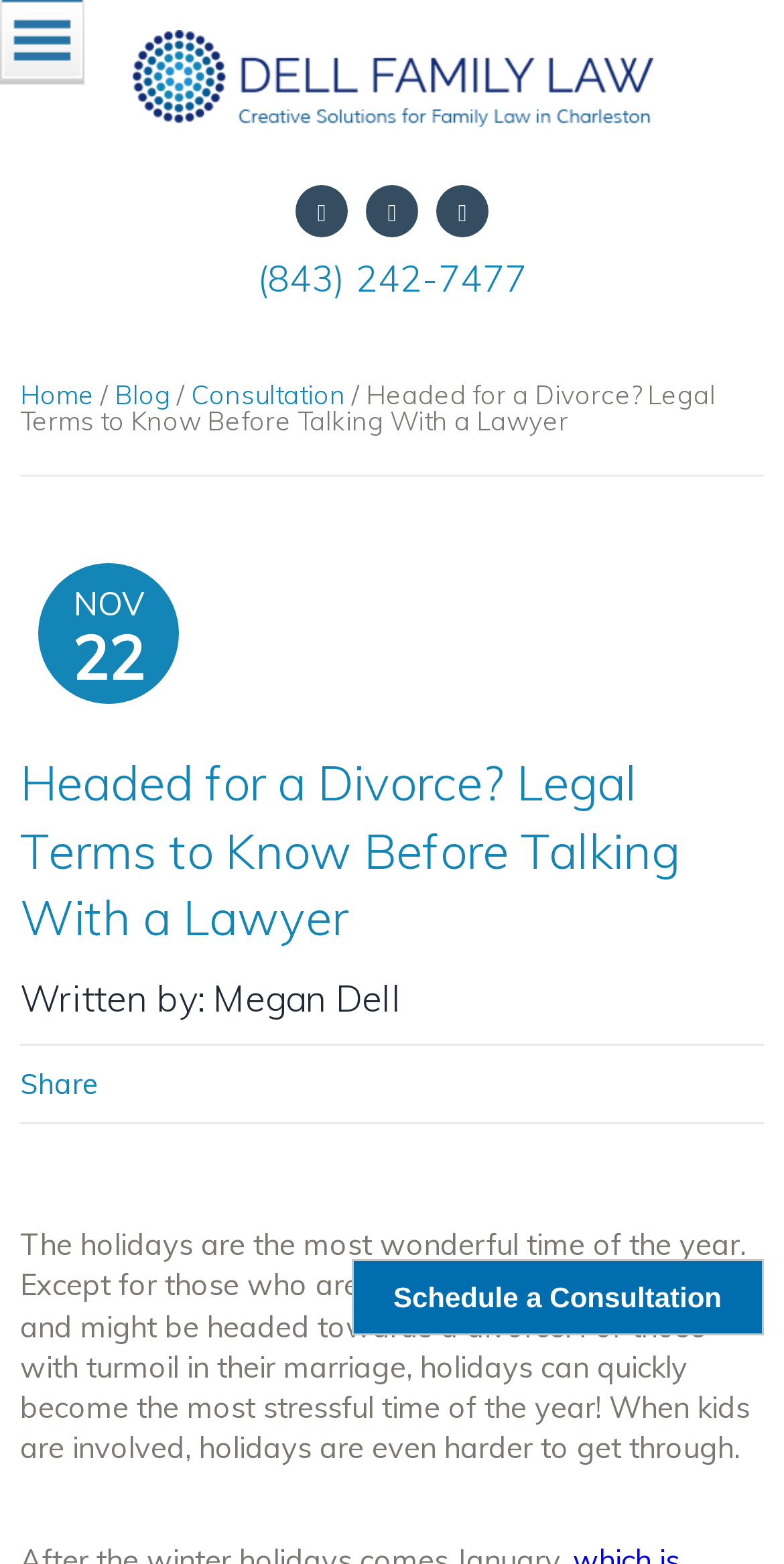What is the phone number to contact the law firm?
Provide an in-depth and detailed explanation in response to the question.

I found the answer by looking at the link element with the text '(843) 242-7477' which is located at the top of the webpage.